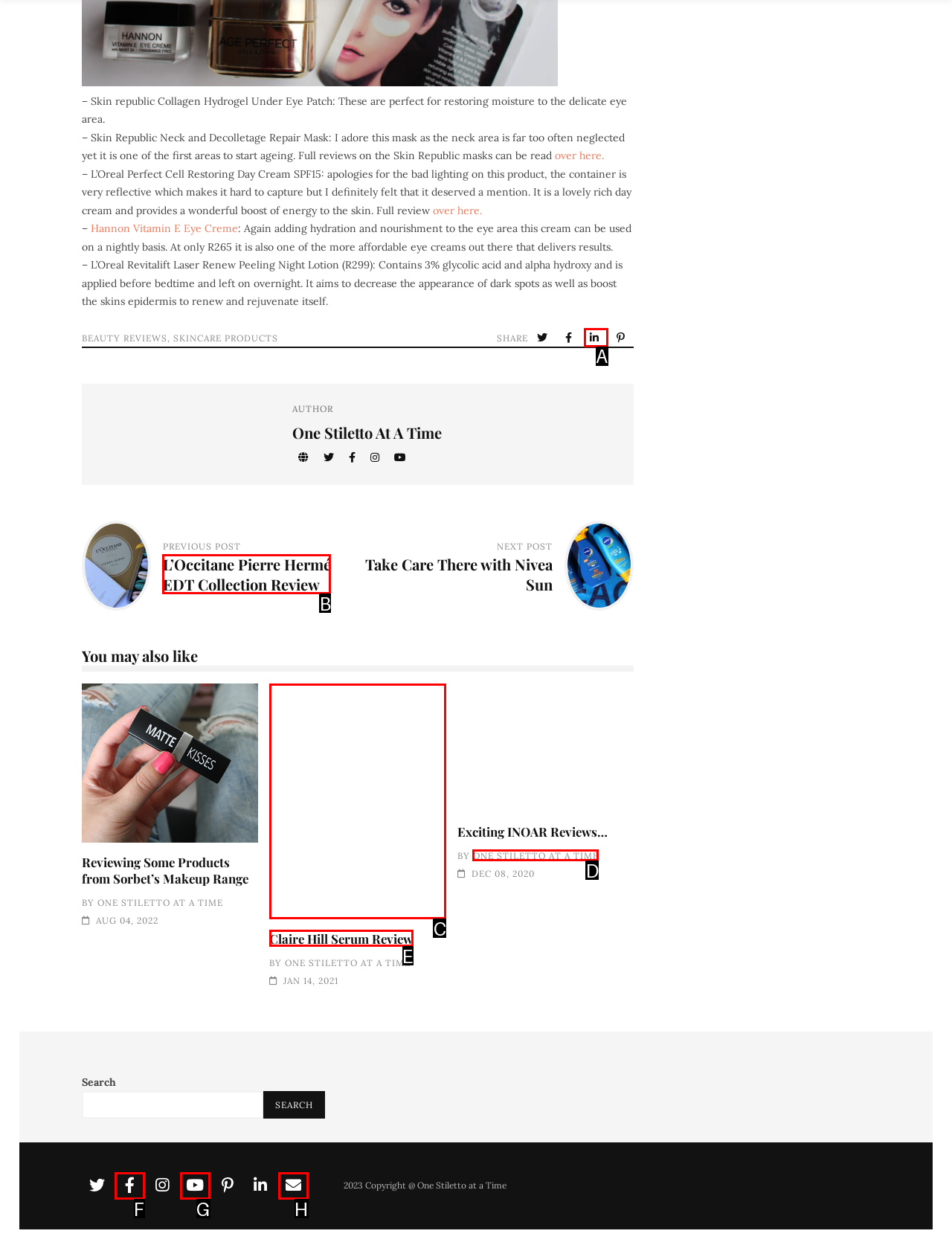Determine which option fits the element description: Share on LinkedIn
Answer with the option’s letter directly.

A